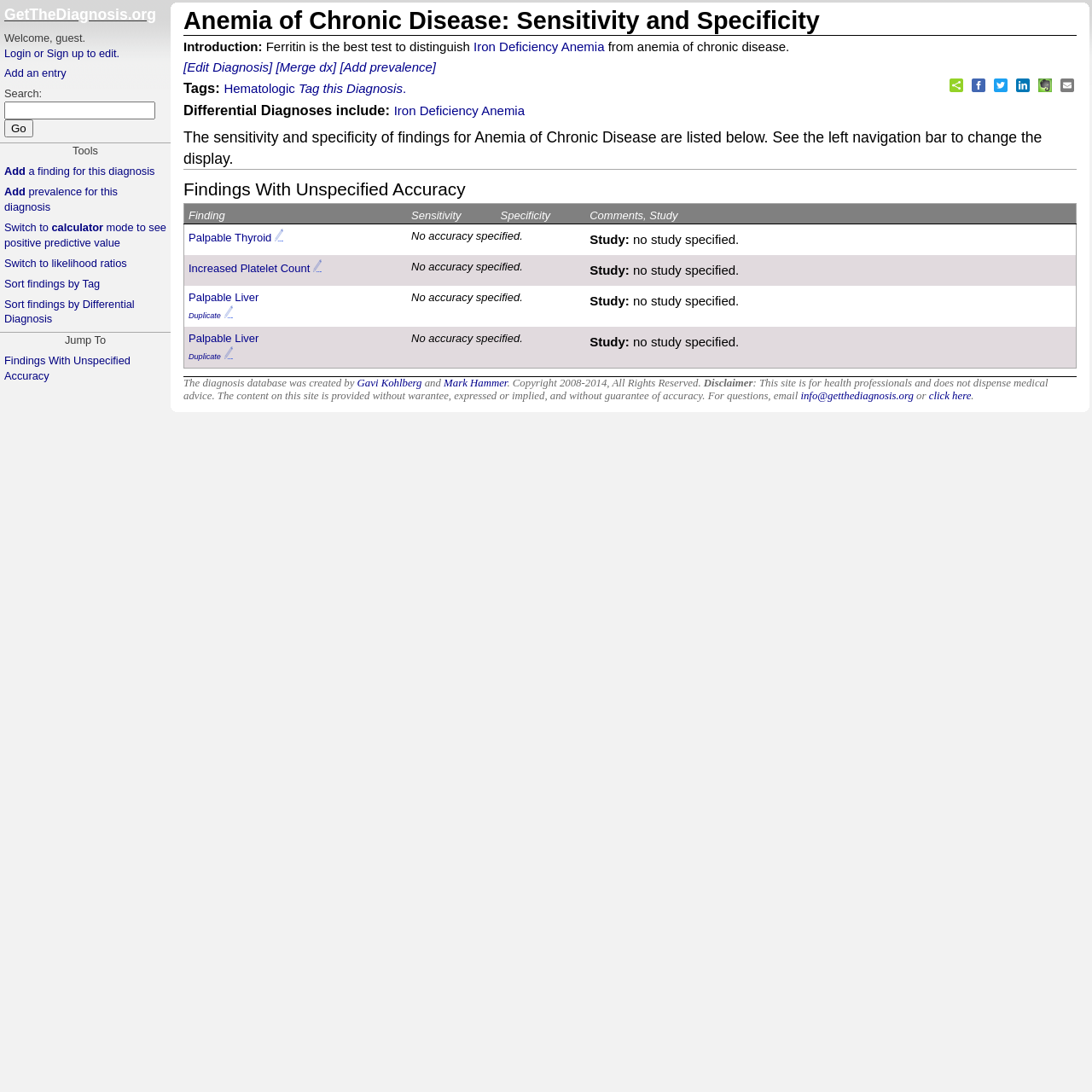Please find the bounding box coordinates of the section that needs to be clicked to achieve this instruction: "Edit the diagnosis".

[0.168, 0.055, 0.249, 0.068]